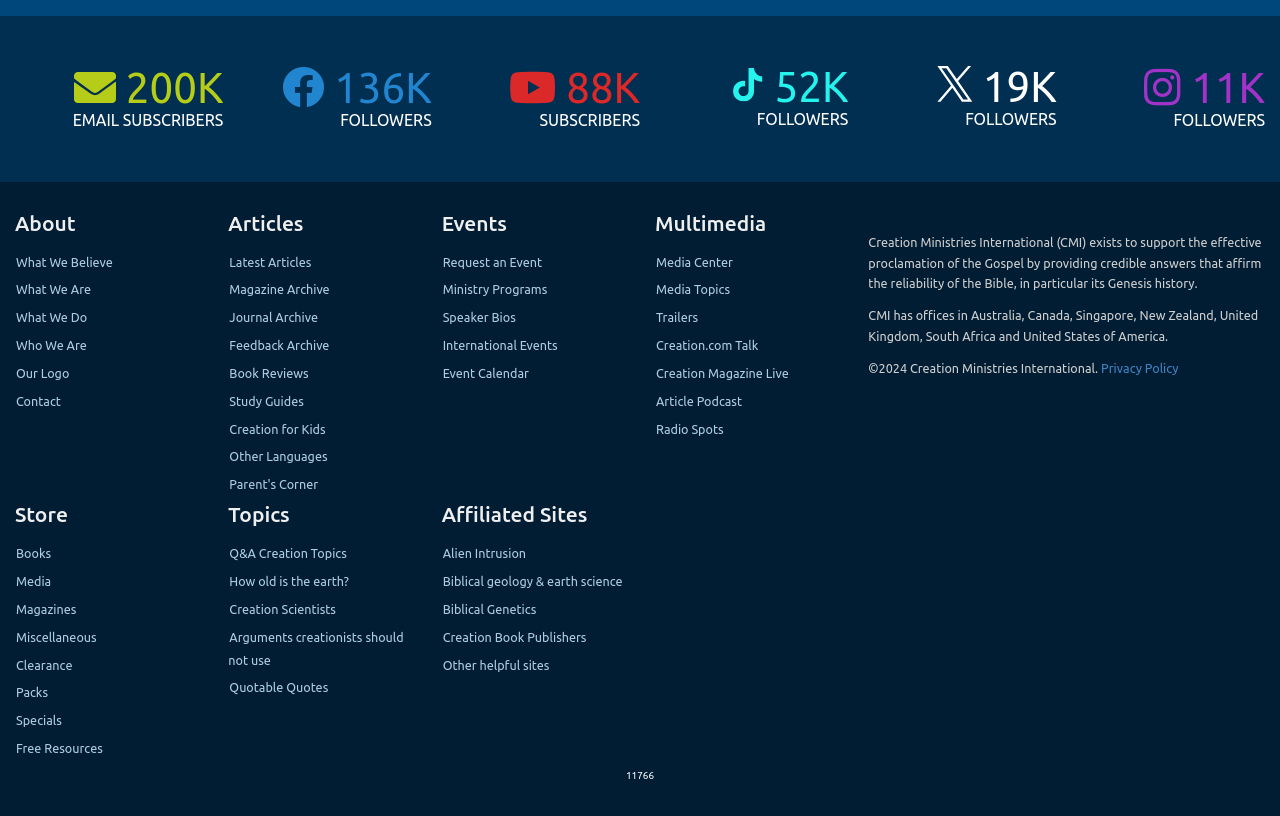How many social media links are there at the top of the webpage?
Look at the screenshot and respond with a single word or phrase.

4